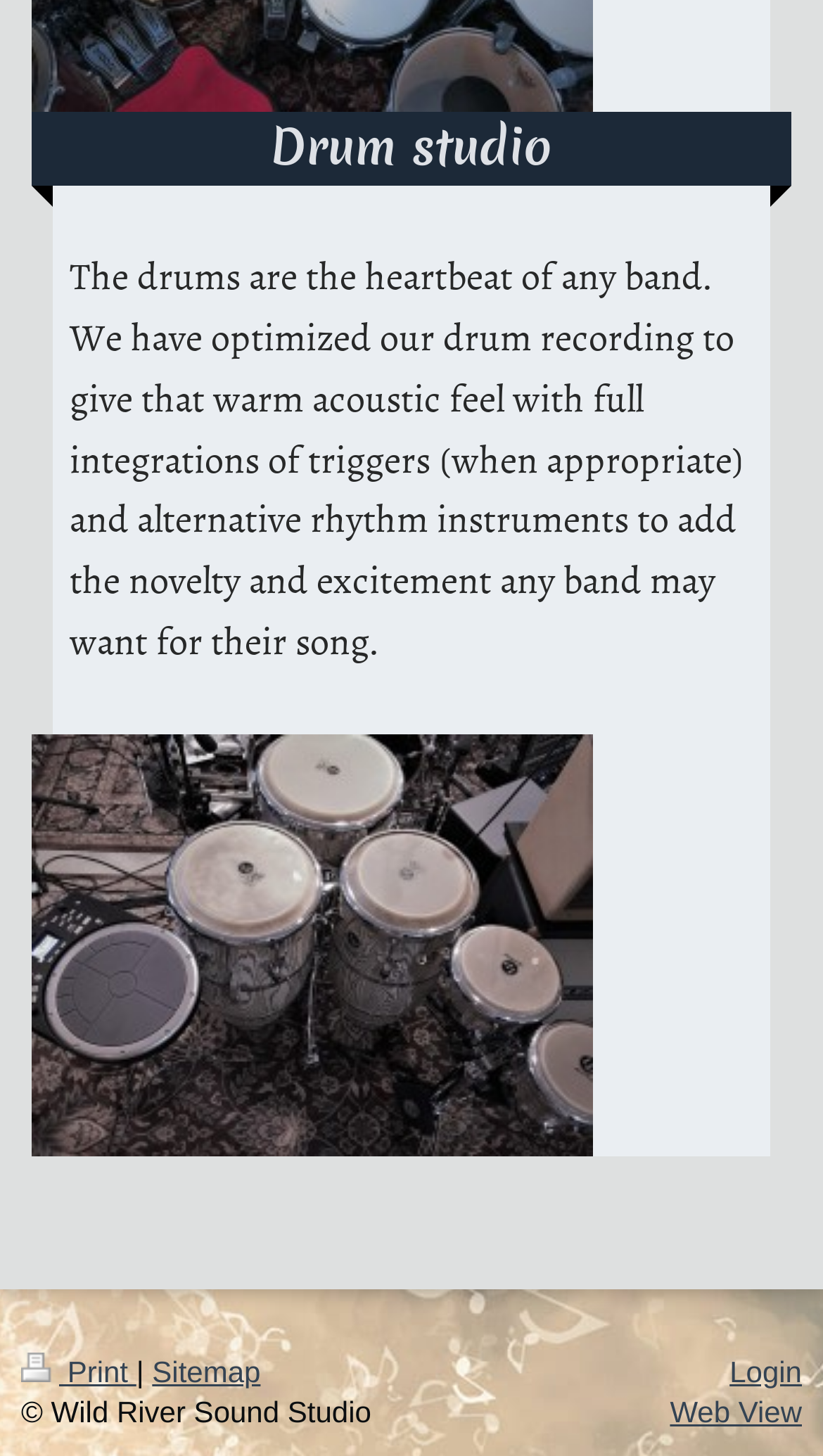What is the purpose of triggers in drum recording?
Please give a detailed and thorough answer to the question, covering all relevant points.

According to the description, triggers are used in drum recording to add novelty and excitement to the song, suggesting that they are used to enhance the overall sound.